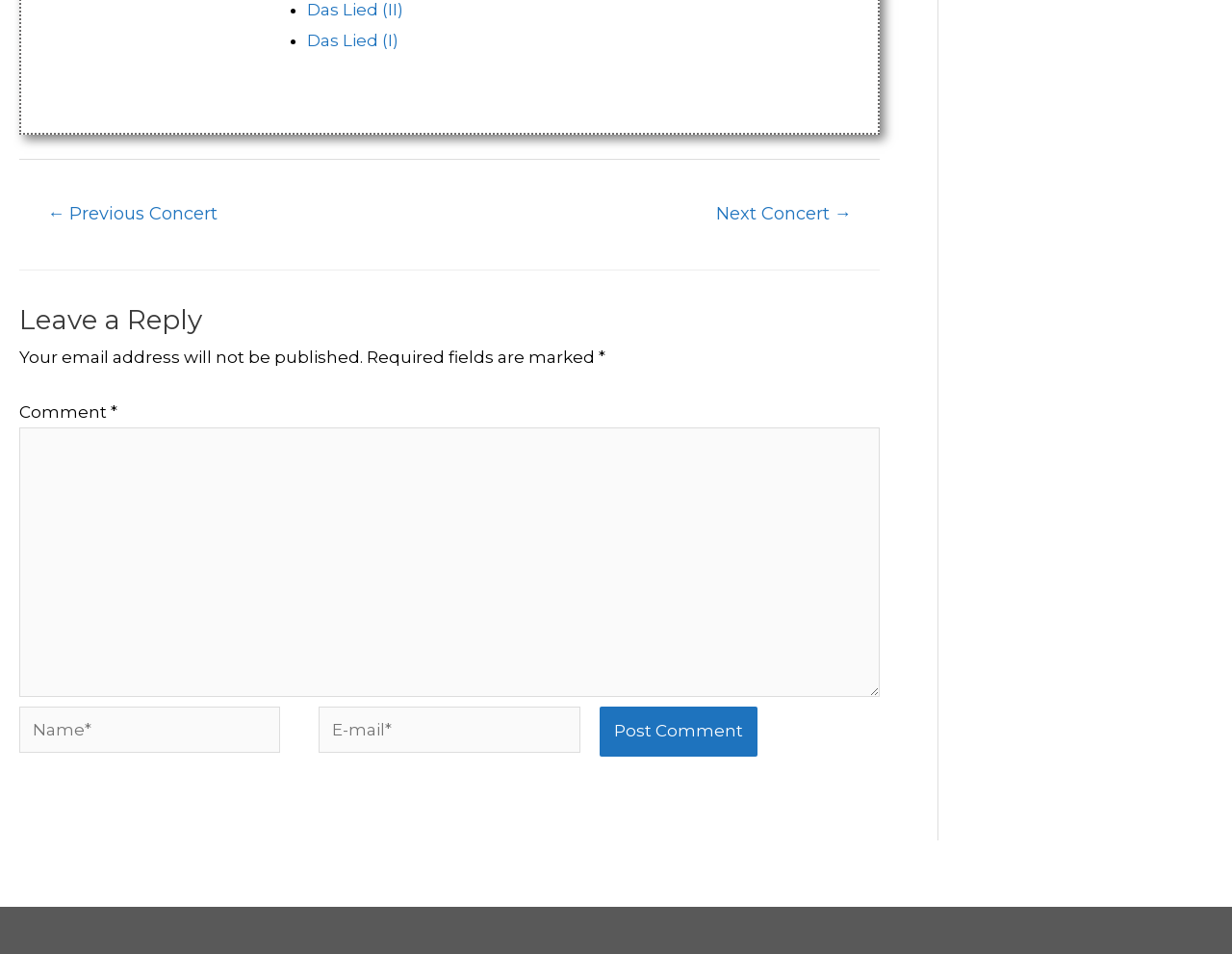Determine the bounding box of the UI element mentioned here: "parent_node: Name* name="author" placeholder="Name*"". The coordinates must be in the format [left, top, right, bottom] with values ranging from 0 to 1.

[0.016, 0.741, 0.228, 0.789]